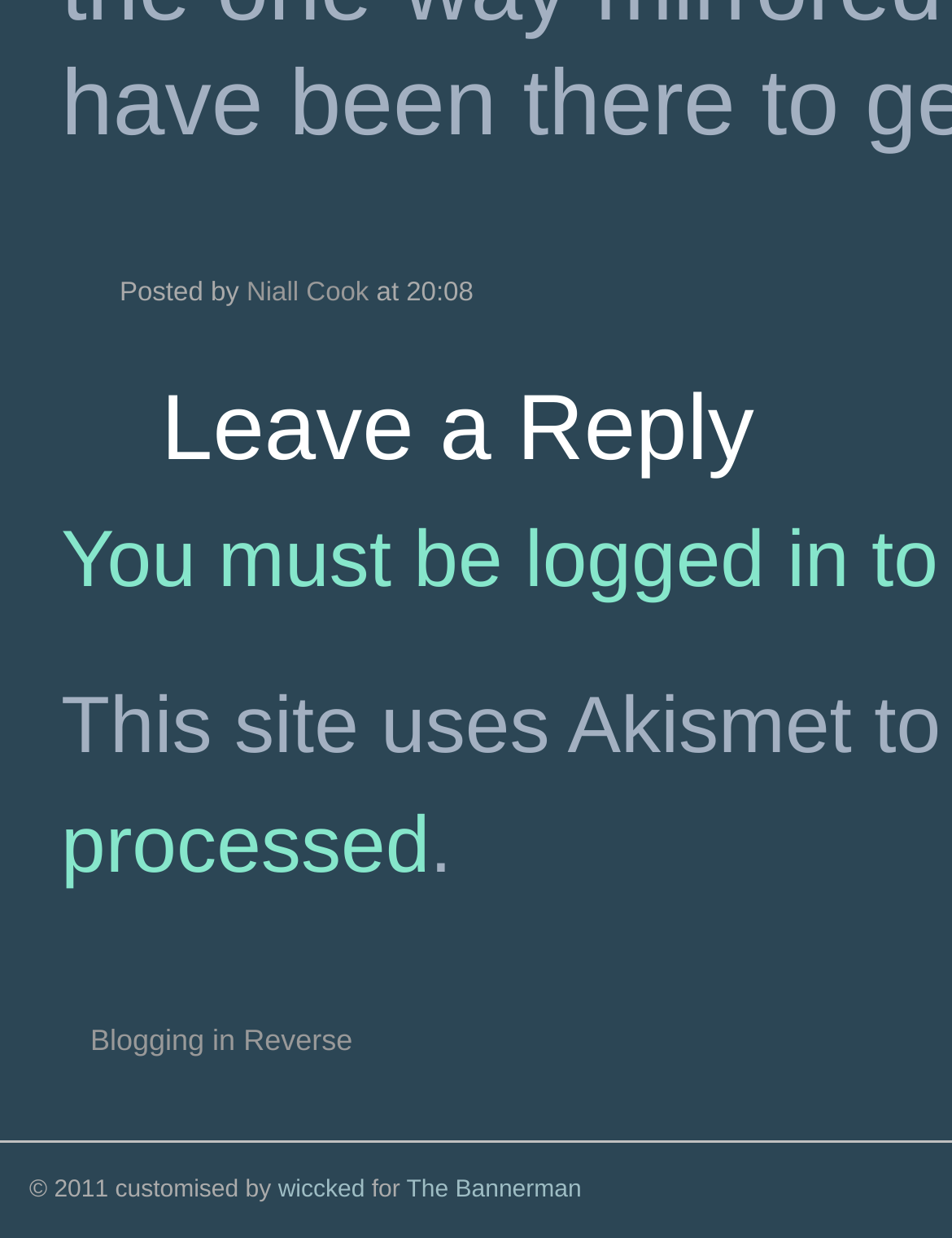How many links are present in the blog post?
Give a detailed and exhaustive answer to the question.

The question can be answered by counting the number of links present in the blog post. There are four links: 'Niall Cook', 'Blogging in Reverse', 'wiccked', and 'The Bannerman'.